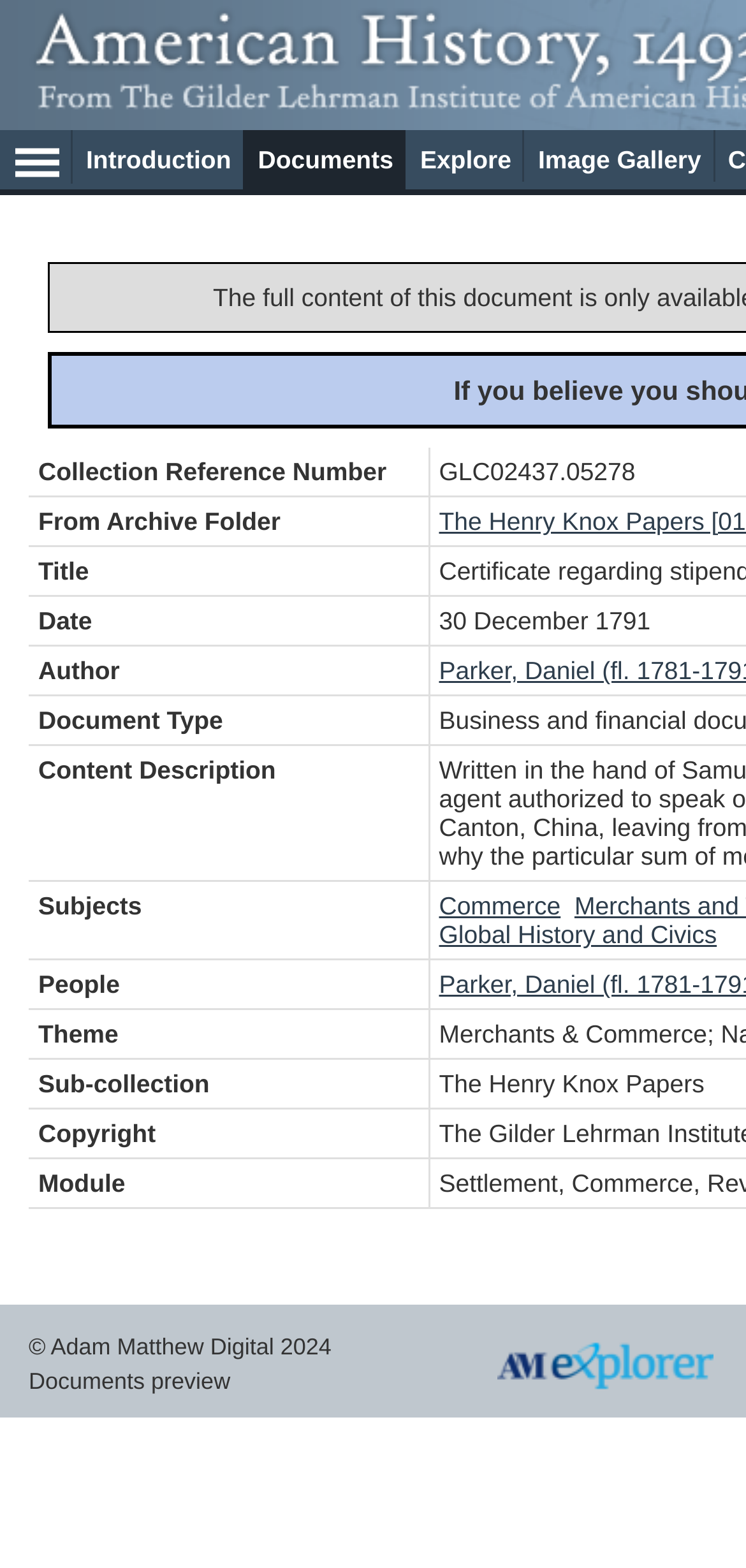Given the webpage screenshot, identify the bounding box of the UI element that matches this description: "Global History and Civics".

[0.588, 0.587, 0.961, 0.605]